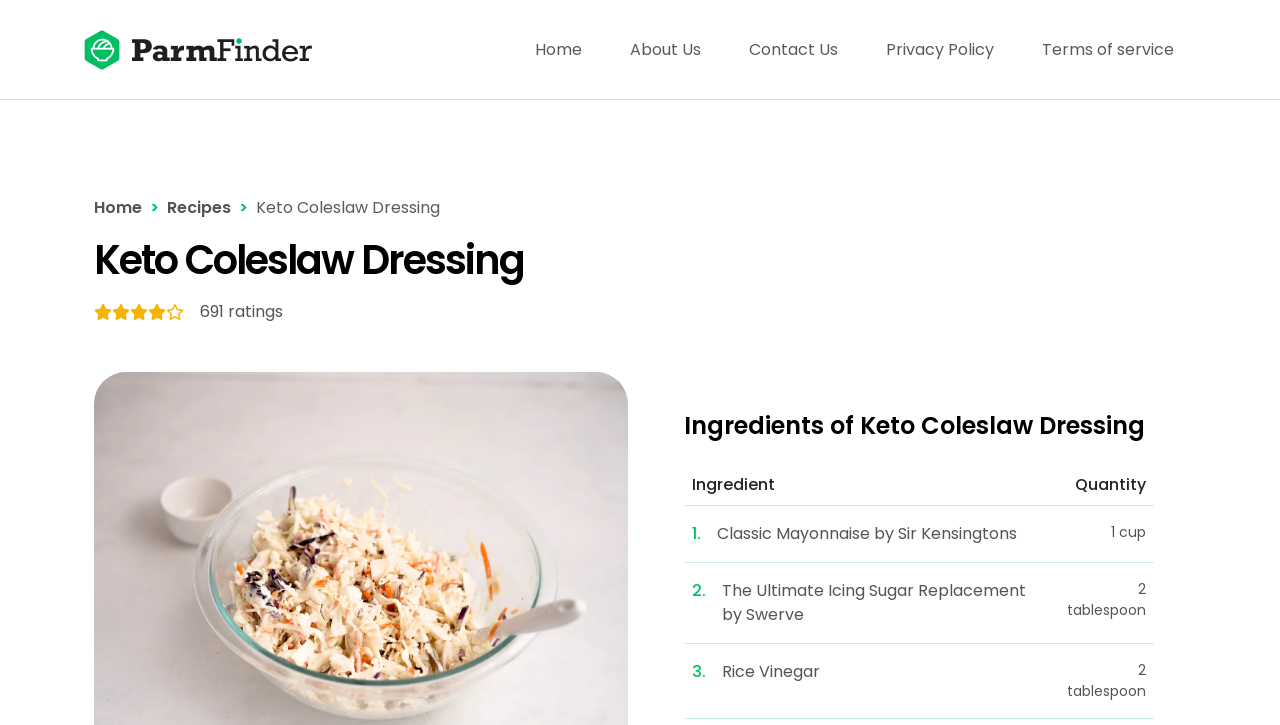Can you look at the image and give a comprehensive answer to the question:
How many navigation links are present in the top navigation bar?

The top navigation bar contains links to 'Home', 'About Us', 'Contact Us', 'Privacy Policy', and 'Terms of service', which makes a total of 5 navigation links.